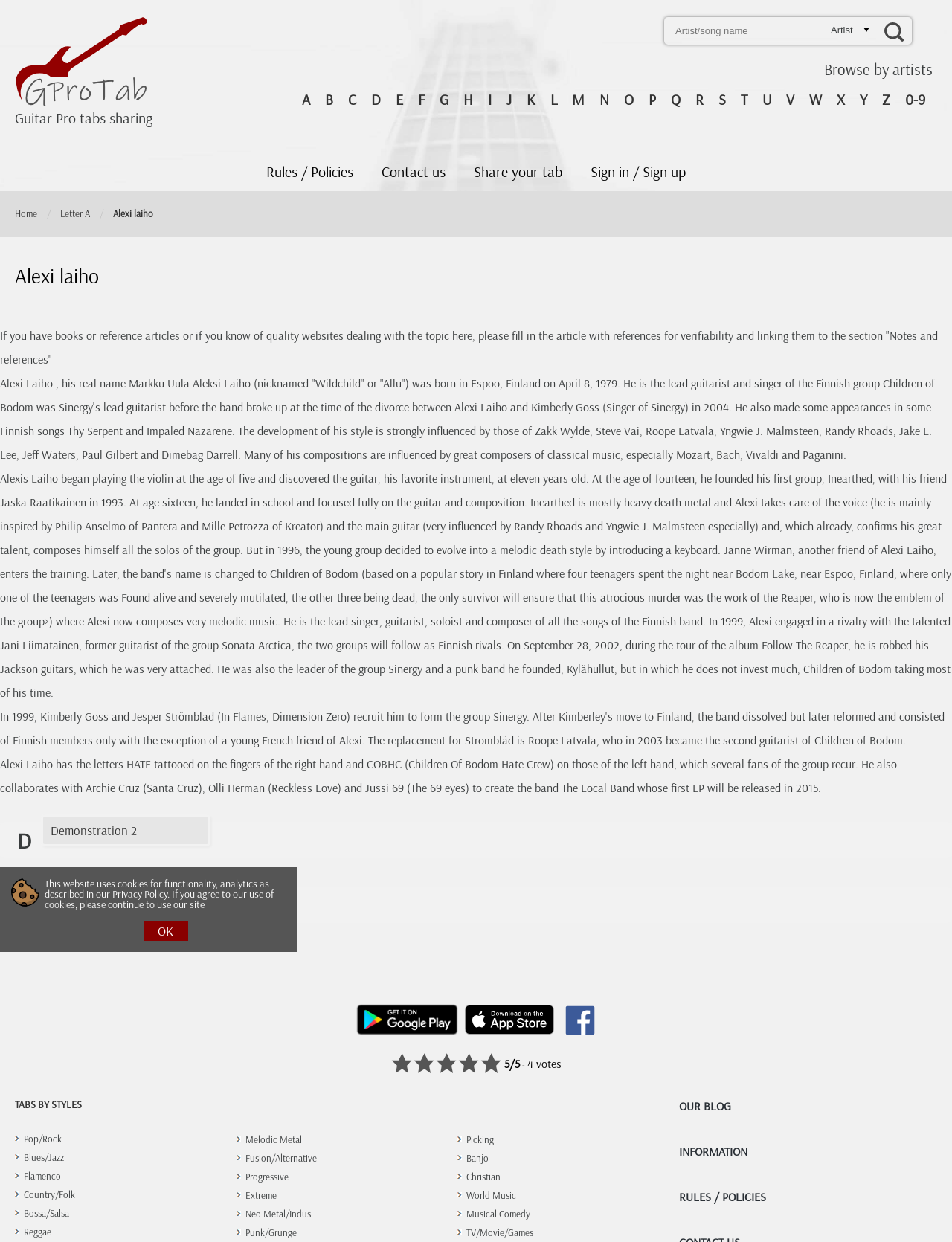Please identify the bounding box coordinates of the element's region that I should click in order to complete the following instruction: "Learn more about Forensic Solutions". The bounding box coordinates consist of four float numbers between 0 and 1, i.e., [left, top, right, bottom].

None